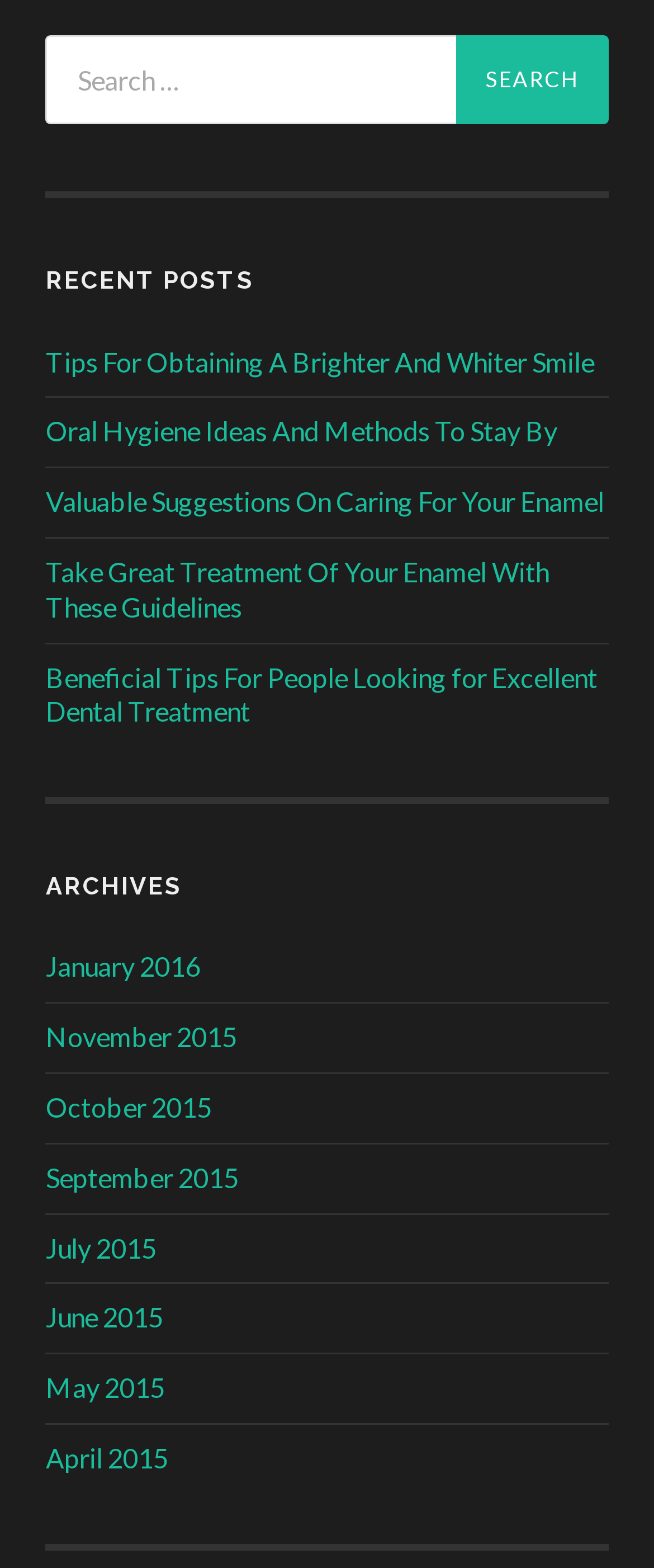Provide a thorough and detailed response to the question by examining the image: 
What is the purpose of the search box?

The search box is located at the top of the webpage with a label 'Search for:' and a button 'Search'. This suggests that the user can input keywords to search for specific posts on the website.